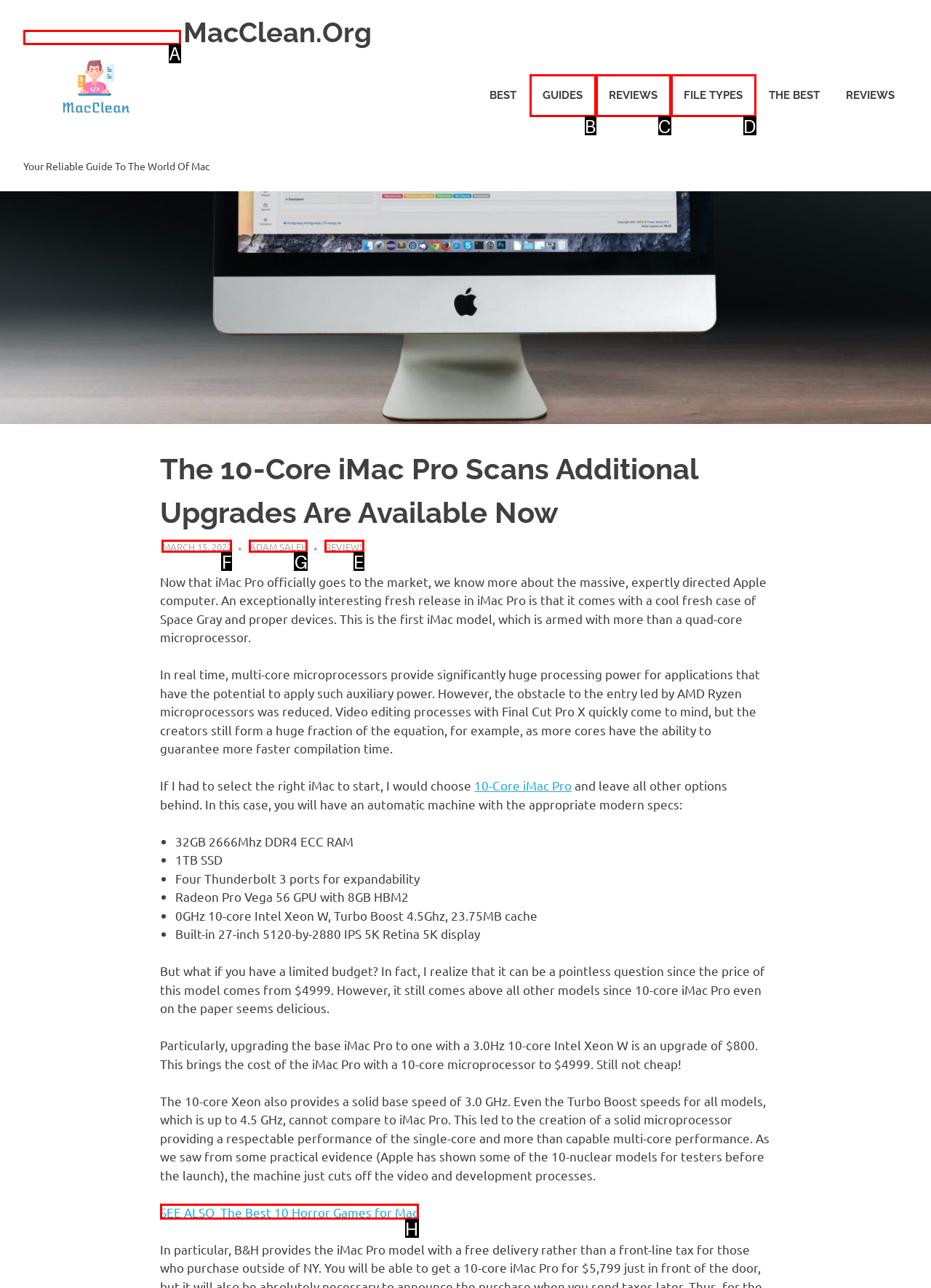Choose the correct UI element to click for this task: Click the 'REVIEWS' link Answer using the letter from the given choices.

E